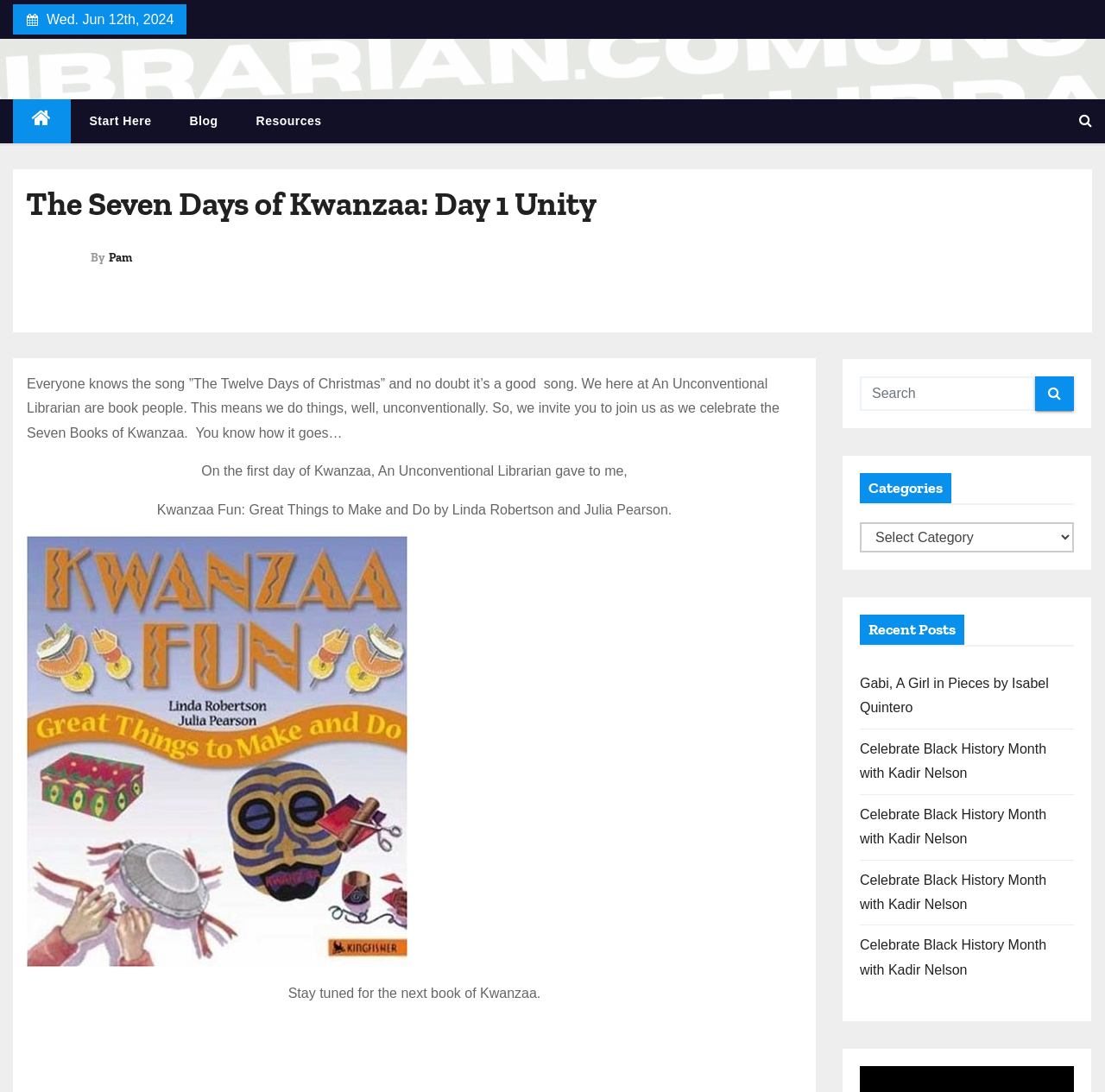Identify the bounding box coordinates necessary to click and complete the given instruction: "Explore 'Resources'".

[0.214, 0.091, 0.308, 0.131]